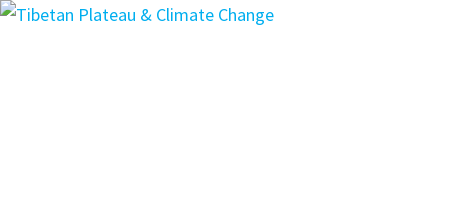What is the focus of the narrative surrounding this image?
Look at the screenshot and provide an in-depth answer.

The caption suggests that the image is part of a broader narrative focused on the fight against climate change and its profound implications for ecosystems and communities in the Himalayan region.